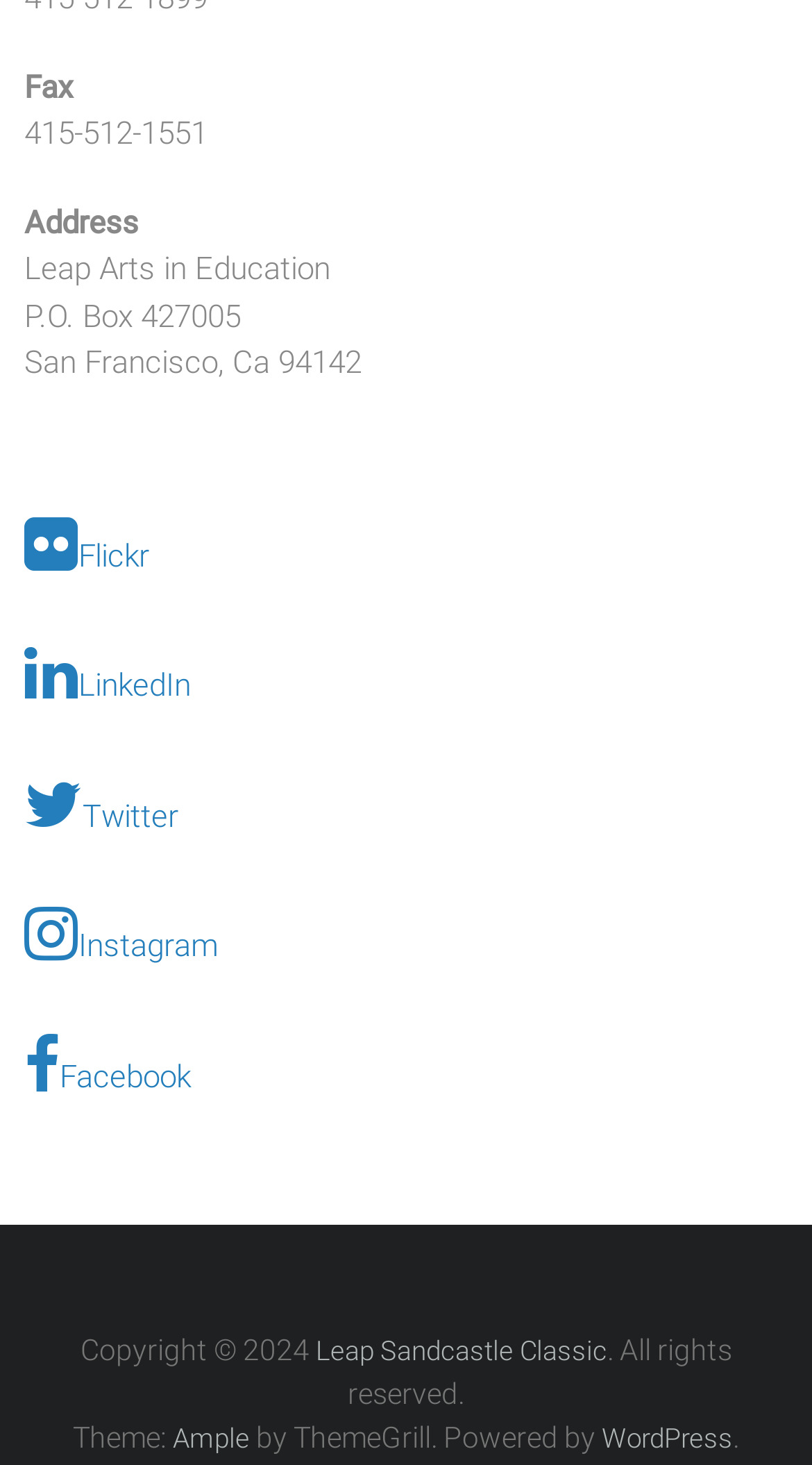Identify the bounding box for the described UI element: "Twitter".

[0.03, 0.527, 0.22, 0.588]